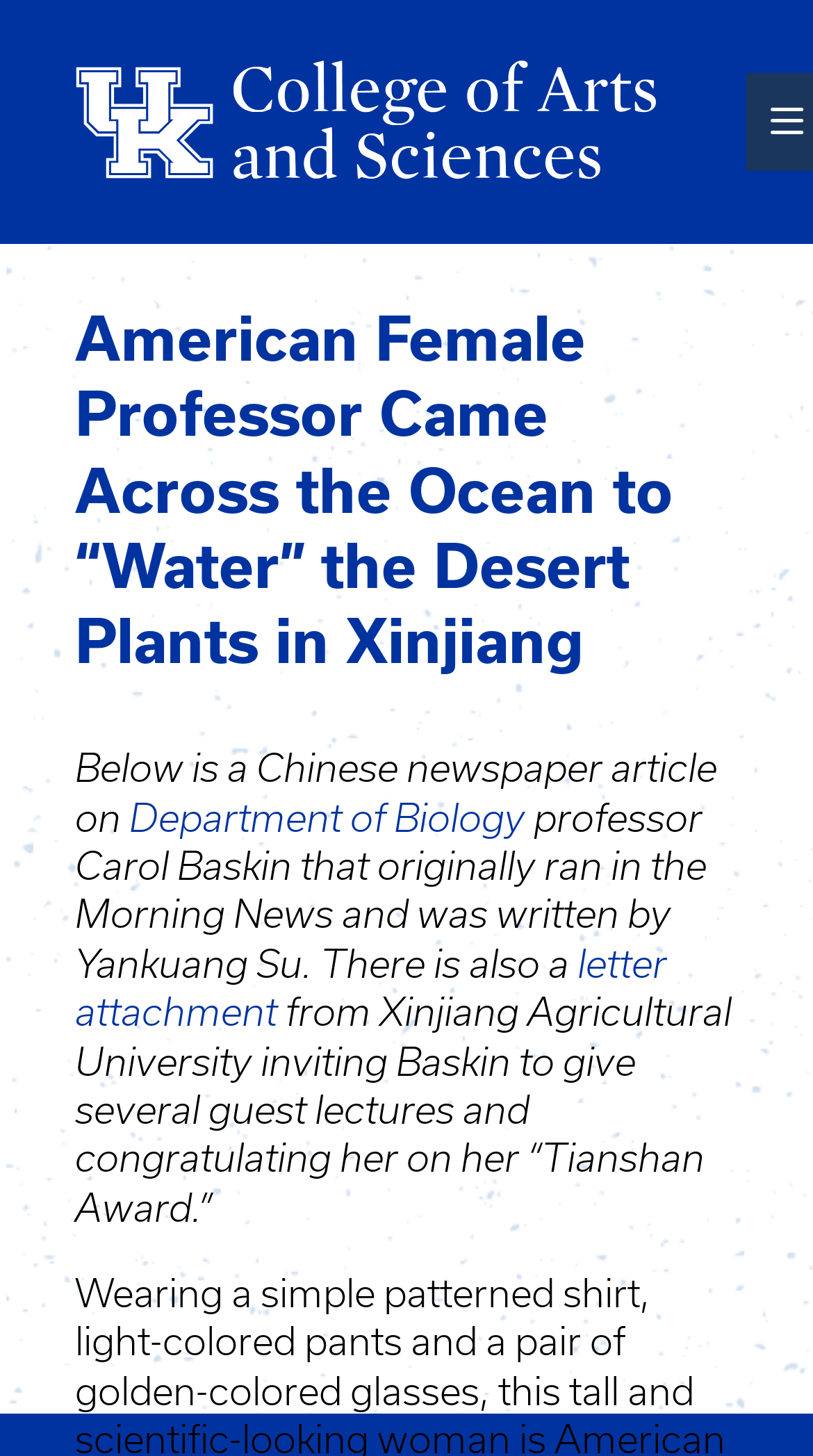Provide your answer to the question using just one word or phrase: What is the name of the professor mentioned?

Carol Baskin